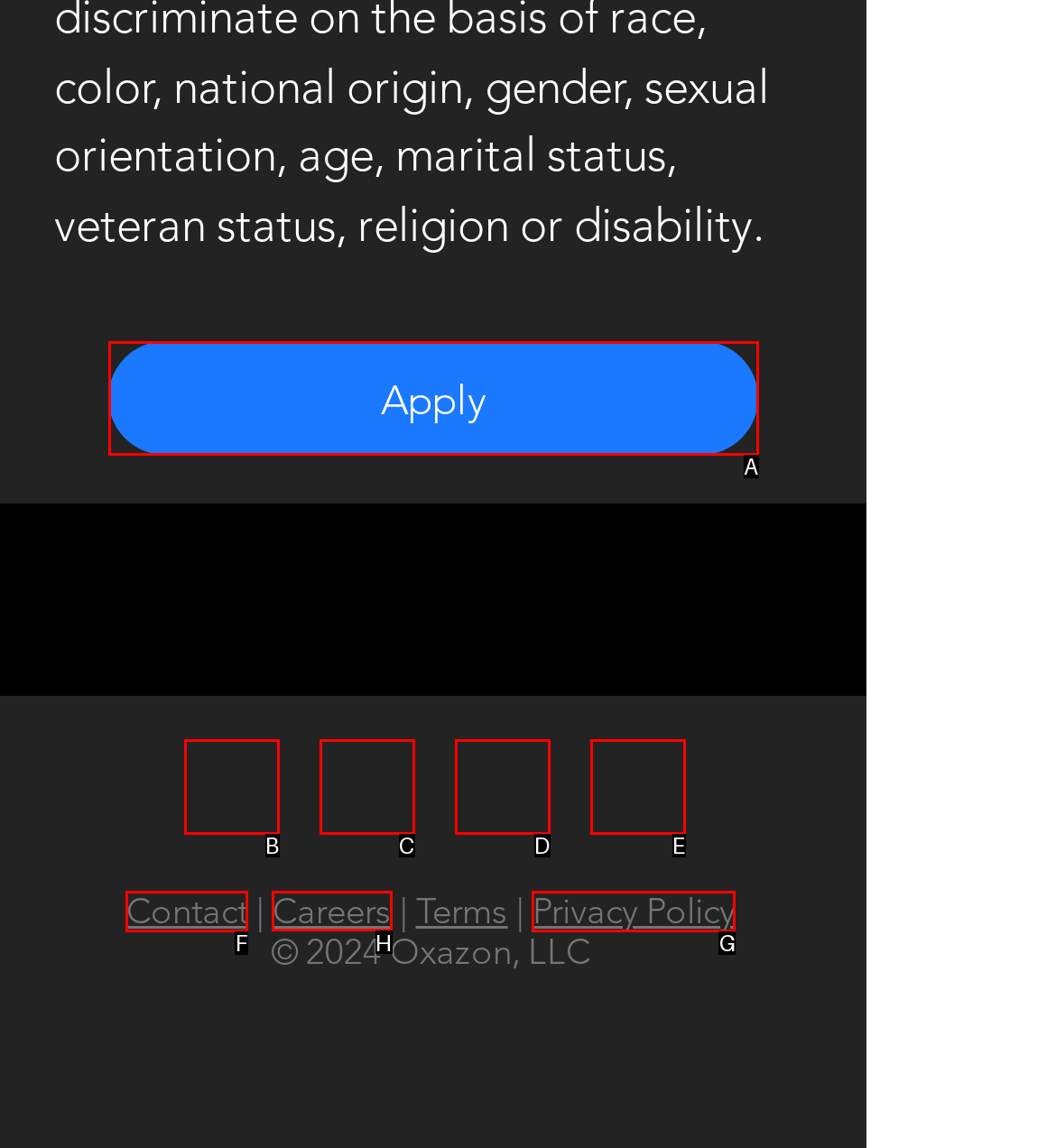Determine which HTML element I should select to execute the task: Share via Facebook
Reply with the corresponding option's letter from the given choices directly.

None